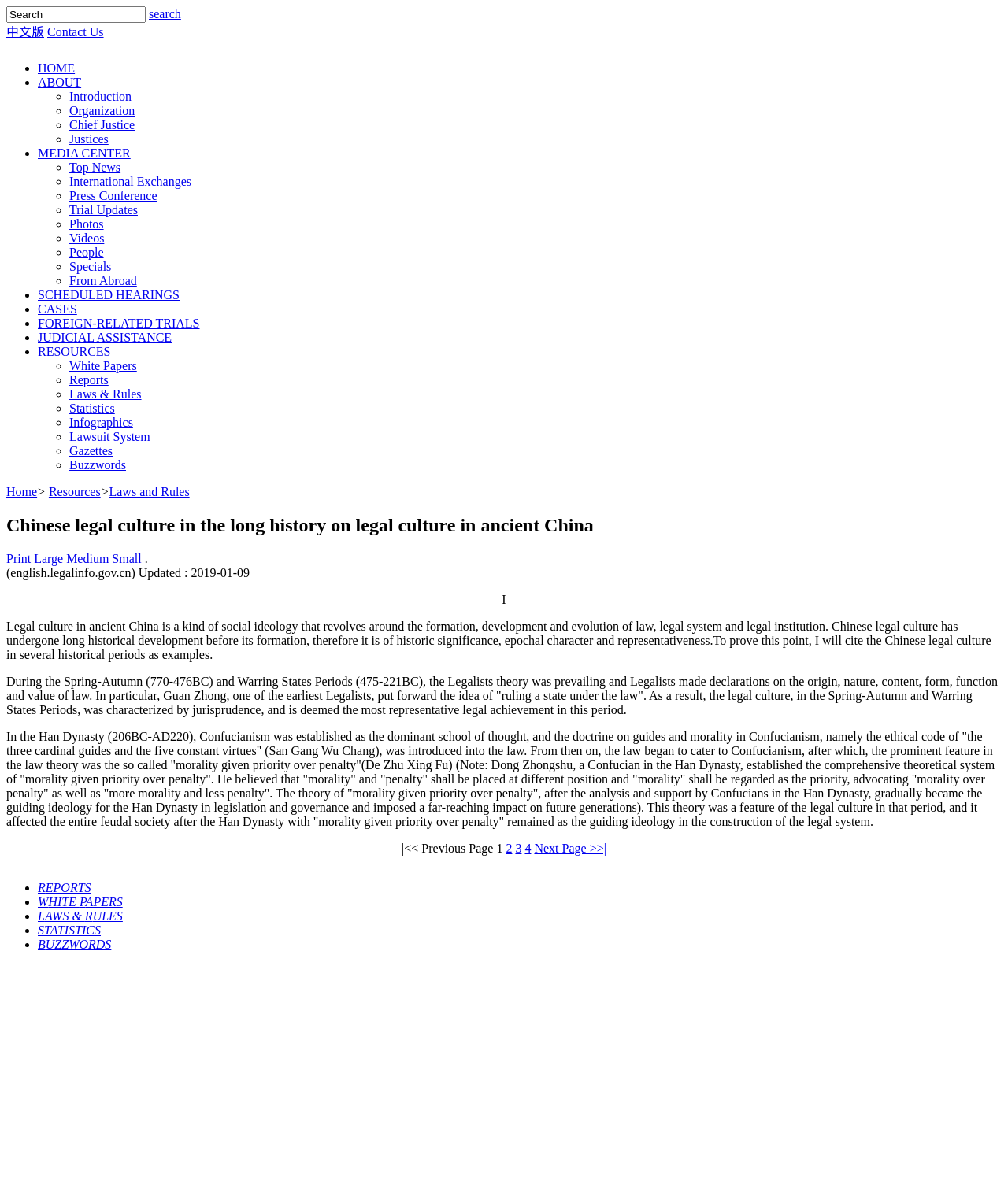Produce an extensive caption that describes everything on the webpage.

This webpage is about Chinese legal culture in ancient China. At the top, there is a search bar and a link to switch to the Chinese version. Below that, there are several links to different sections of the website, including "HOME", "ABOUT", "MEDIA CENTER", and others. 

On the left side, there is a menu with links to various topics, including "Introduction", "Organization", "Chief Justice", and others. The menu is divided into sections, with each section marked by a bullet point or a circle.

The main content of the webpage is a long article about Chinese legal culture in ancient China. The article is divided into several paragraphs, each discussing a different period in Chinese history, such as the Spring-Autumn and Warring States Periods, and the Han Dynasty. The text explains the development of legal culture during these periods, including the influence of Confucianism and the concept of "morality given priority over penalty".

At the bottom of the page, there are links to adjust the font size, a copyright notice, and a link to the previous page.